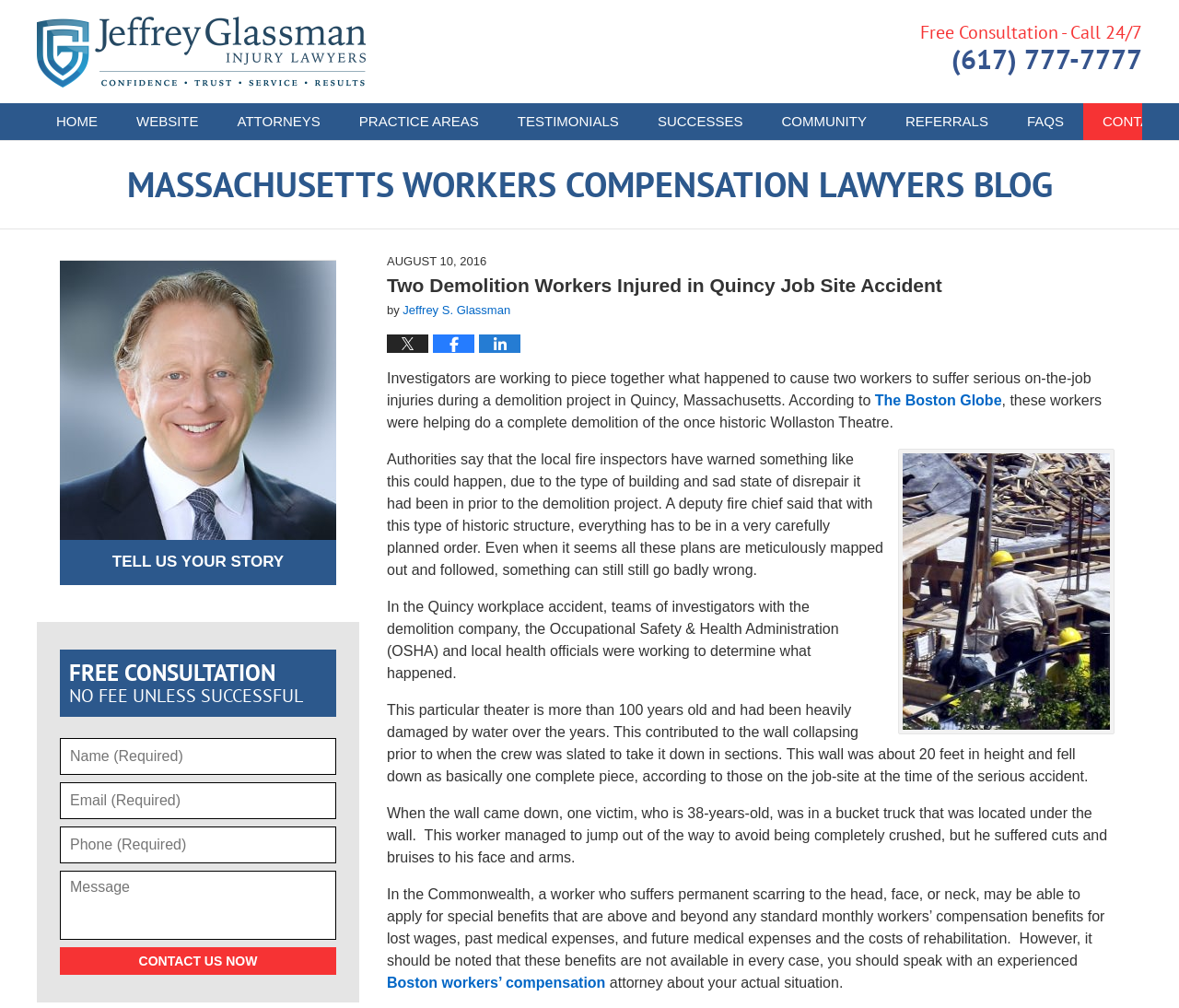Indicate the bounding box coordinates of the clickable region to achieve the following instruction: "Call the phone number."

[0.807, 0.04, 0.969, 0.076]